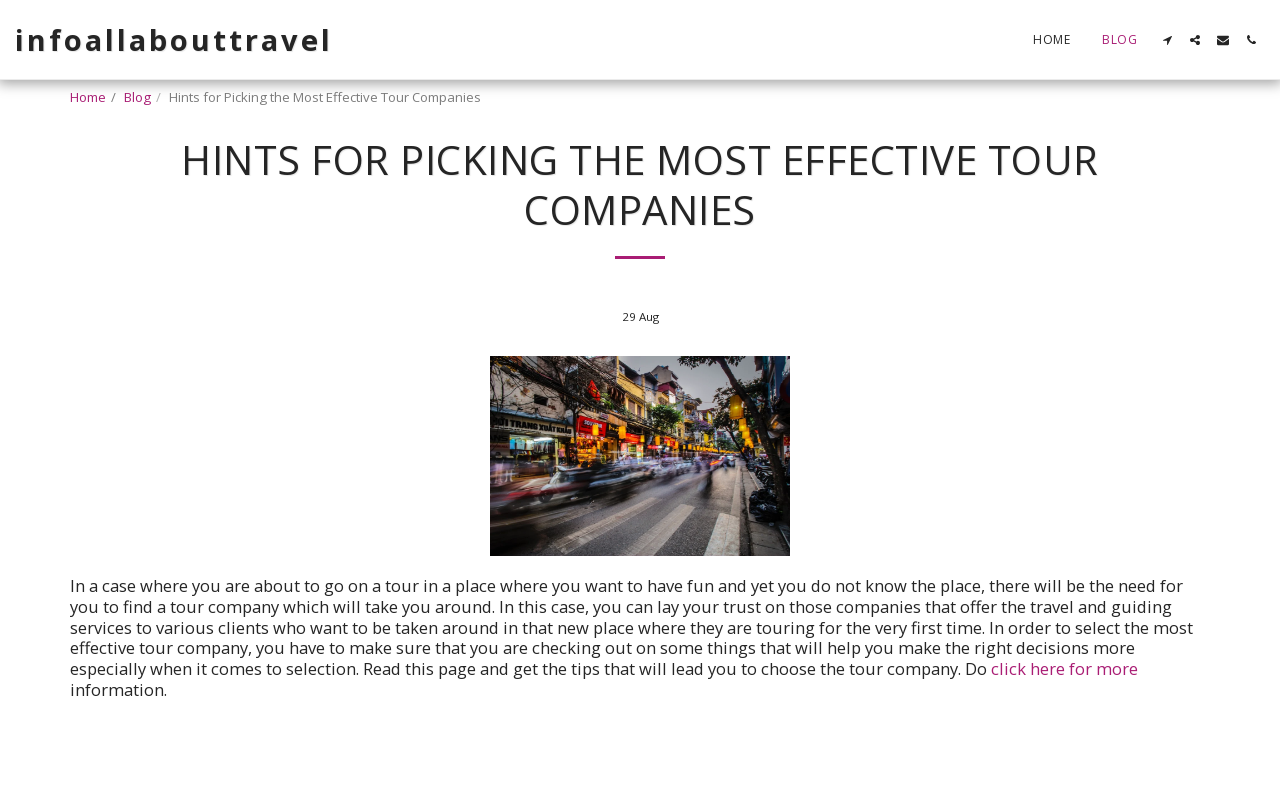Can you specify the bounding box coordinates for the region that should be clicked to fulfill this instruction: "Click the HOME link".

[0.795, 0.035, 0.848, 0.065]